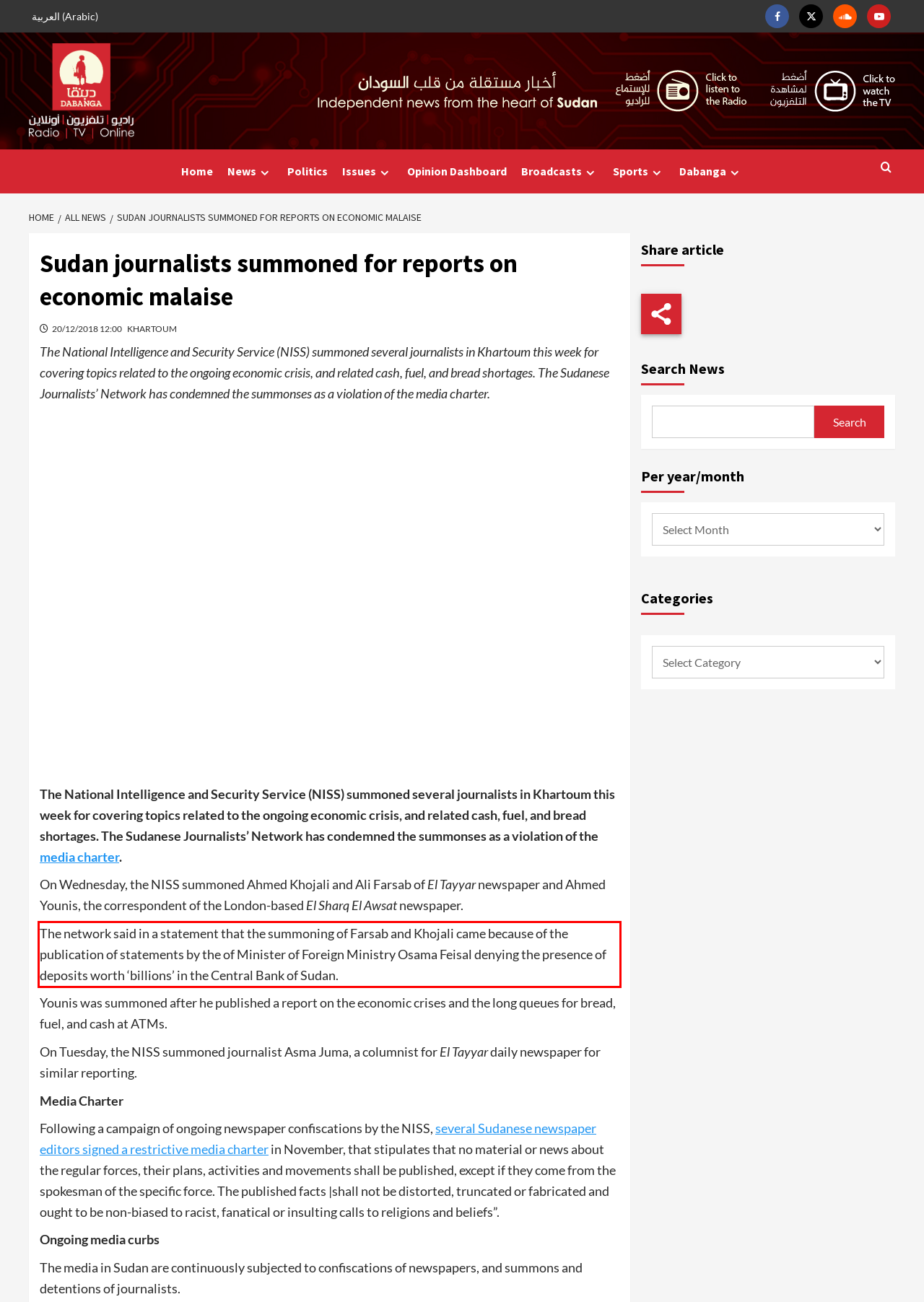Review the screenshot of the webpage and recognize the text inside the red rectangle bounding box. Provide the extracted text content.

The network said in a statement that the summoning of Farsab and Khojali came because of the publication of statements by the of Minister of Foreign Ministry Osama Feisal denying the presence of deposits worth ‘billions’ in the Central Bank of Sudan.